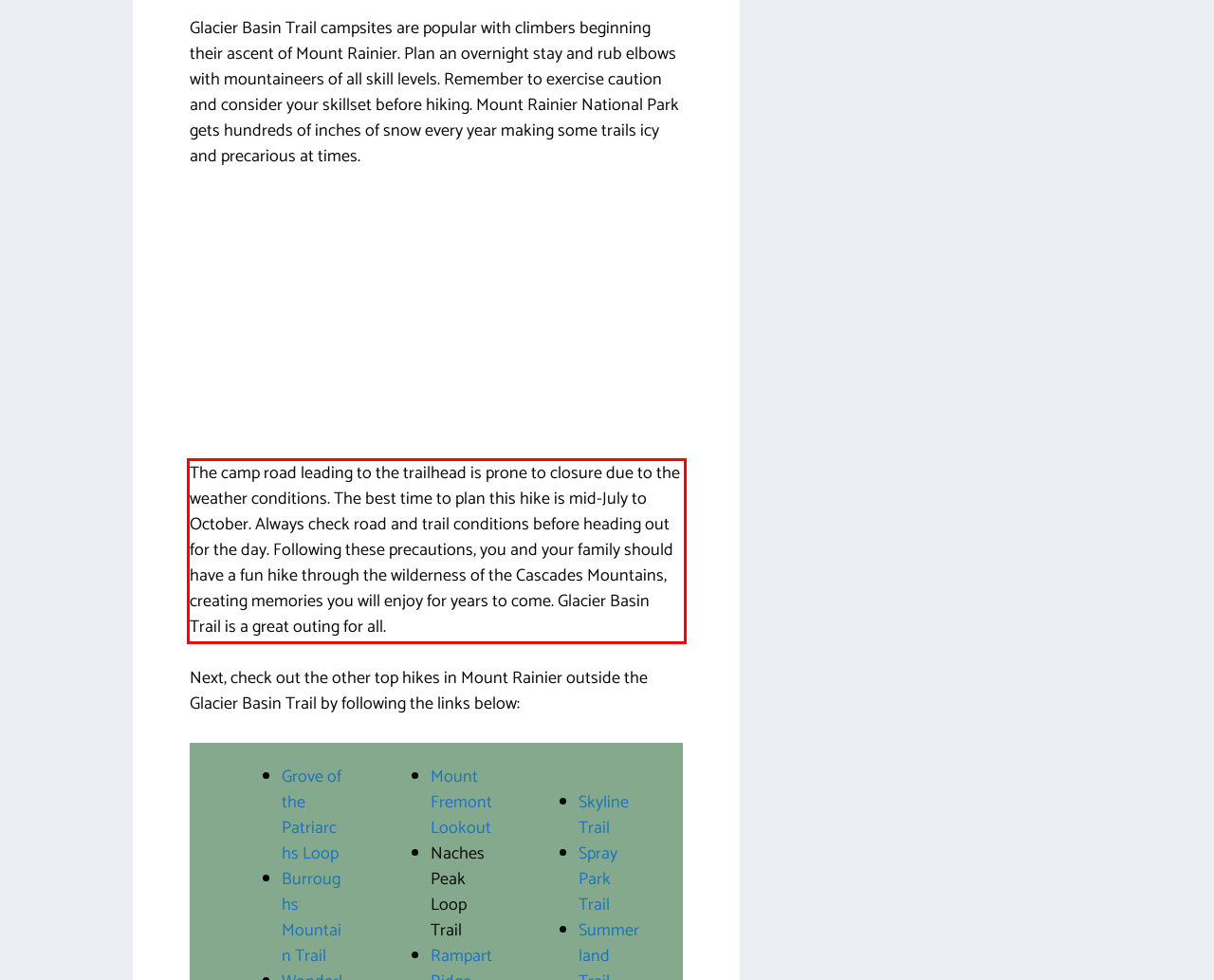Please recognize and transcribe the text located inside the red bounding box in the webpage image.

The camp road leading to the trailhead is prone to closure due to the weather conditions. The best time to plan this hike is mid-July to October. Always check road and trail conditions before heading out for the day. Following these precautions, you and your family should have a fun hike through the wilderness of the Cascades Mountains, creating memories you will enjoy for years to come. Glacier Basin Trail is a great outing for all.